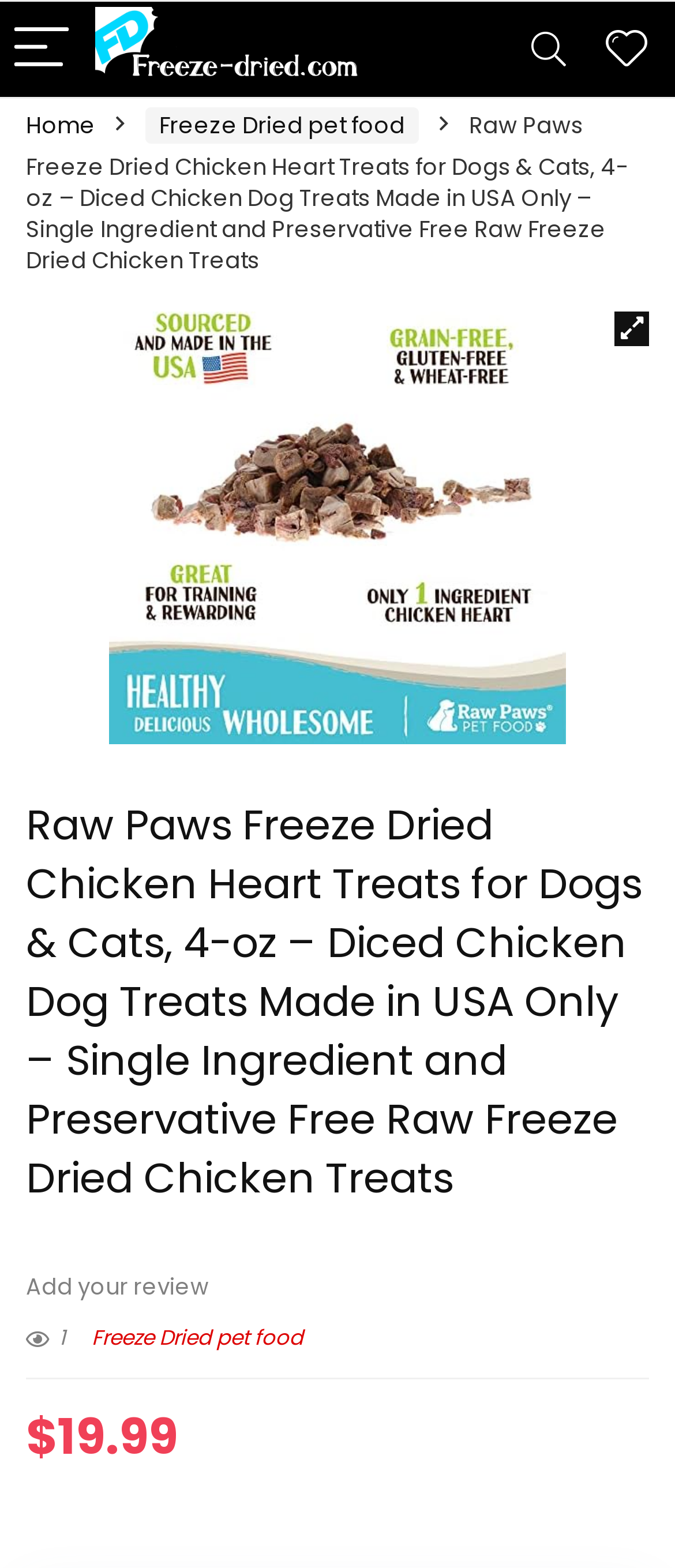Please determine the headline of the webpage and provide its content.

Raw Paws Freeze Dried Chicken Heart Treats for Dogs & Cats, 4-oz – Diced Chicken Dog Treats Made in USA Only – Single Ingredient and Preservative Free Raw Freeze Dried Chicken Treats